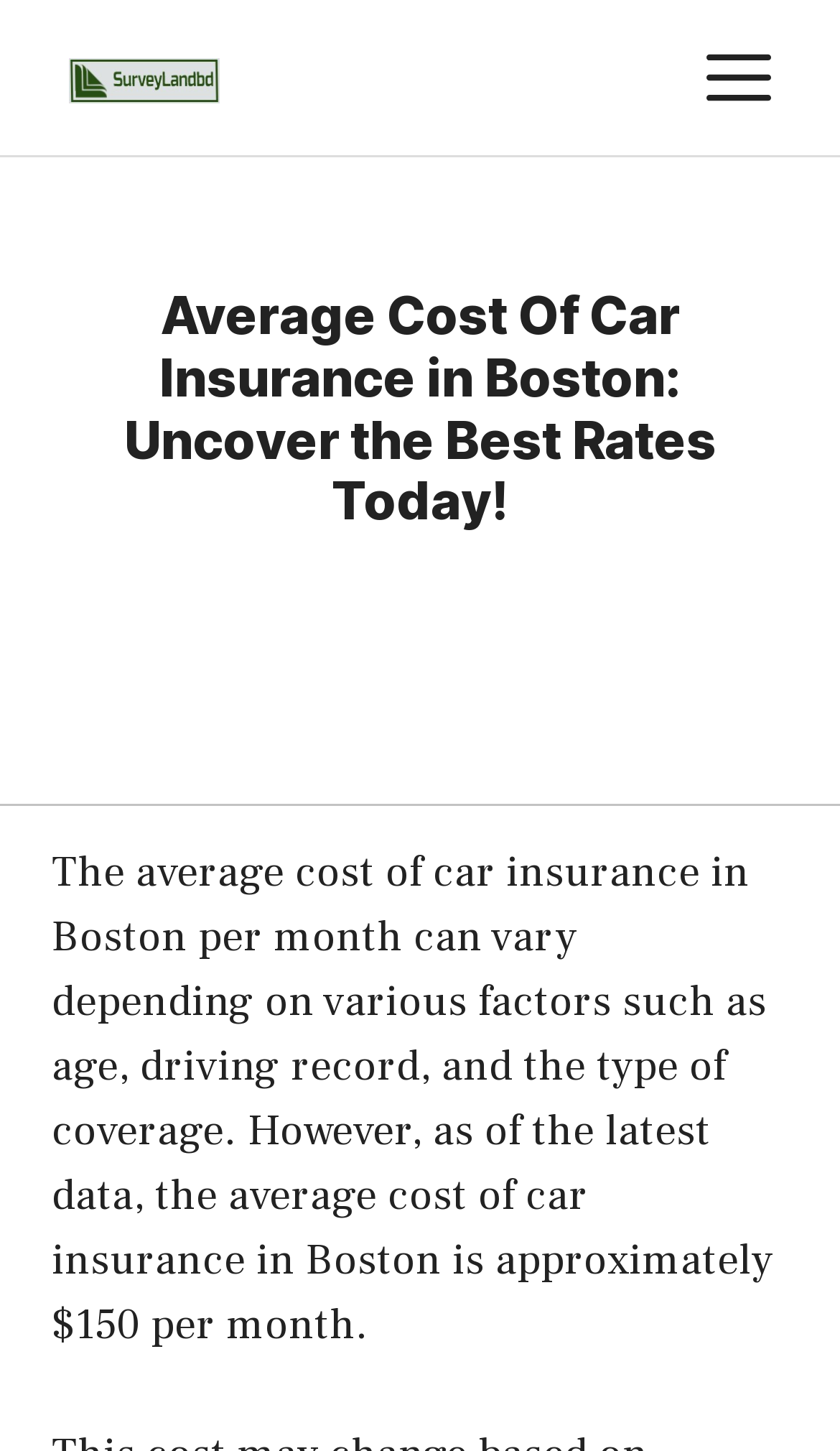What is the purpose of the 'MENU' button?
Can you provide a detailed and comprehensive answer to the question?

The 'MENU' button is located in the top-right corner of the webpage, and its purpose is to expand the navigation menu, as indicated by the 'expanded: False' and 'controls: generate-slideout-menu' attributes.